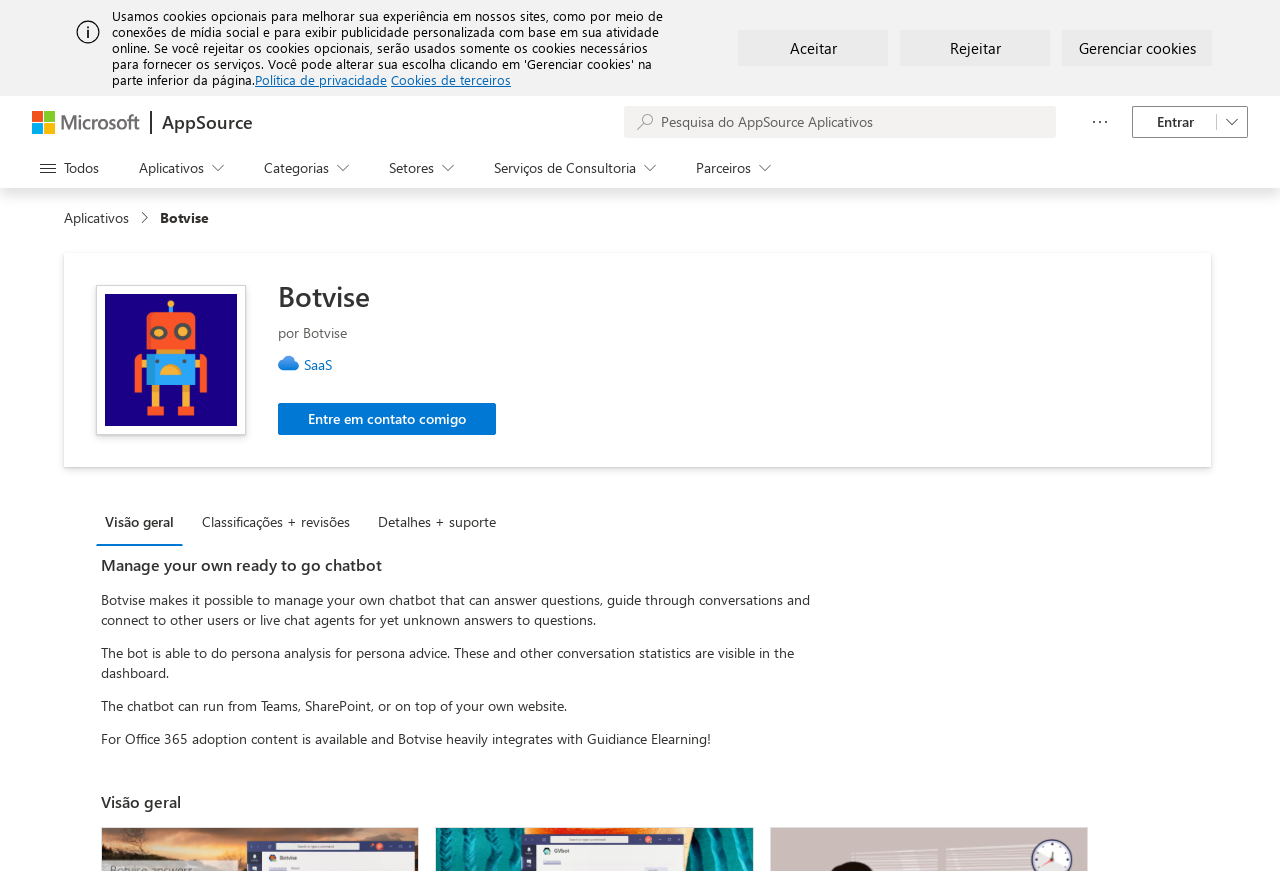What is the integration with Guidiance Elearning for?
Please provide a detailed and comprehensive answer to the question.

The webpage states that Botvise heavily integrates with Guidiance Elearning, and content is available for Office 365 adoption, suggesting that the integration is for supporting Office 365 adoption.